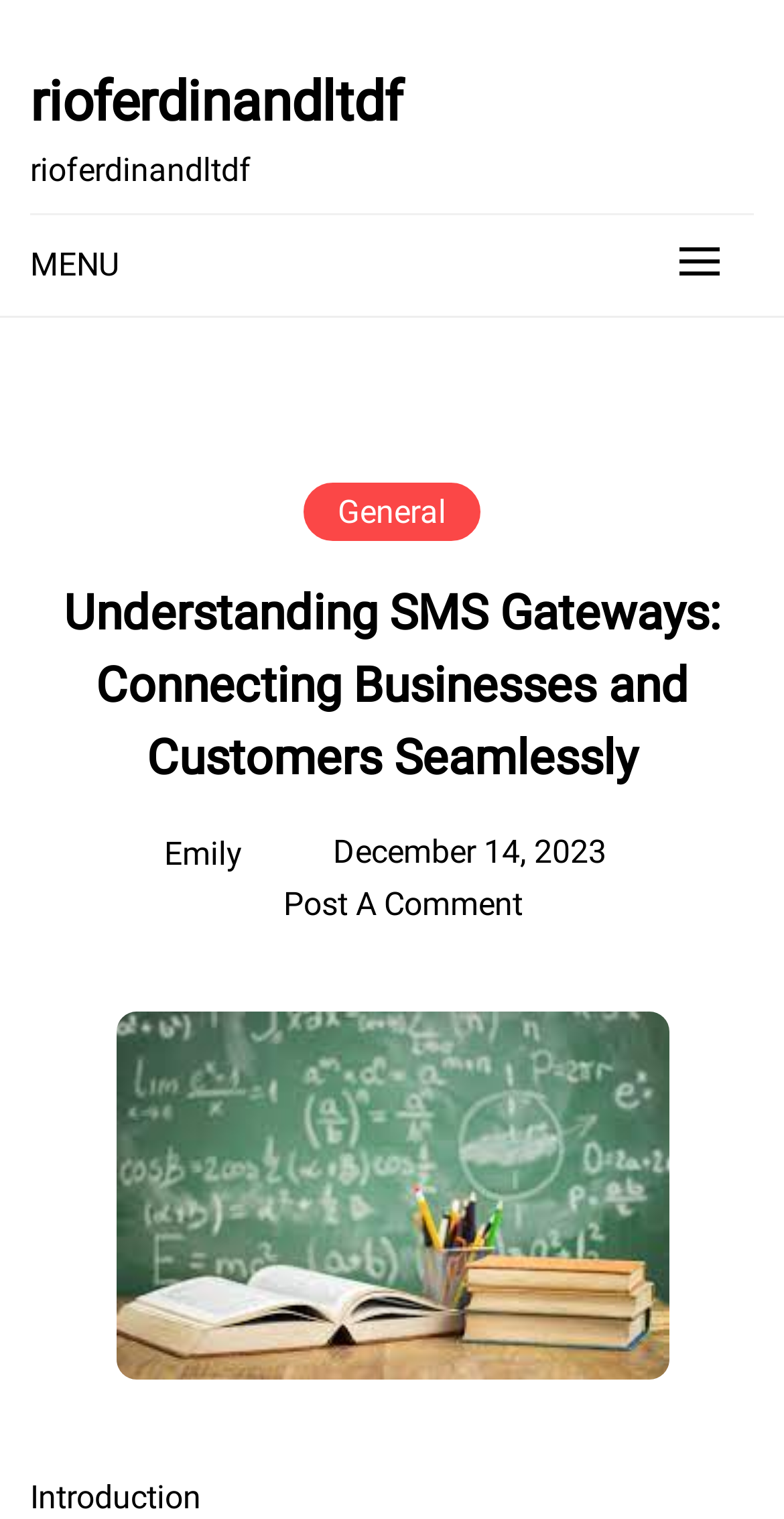Identify the bounding box coordinates for the UI element described as follows: "Menu". Ensure the coordinates are four float numbers between 0 and 1, formatted as [left, top, right, bottom].

[0.038, 0.142, 0.962, 0.208]